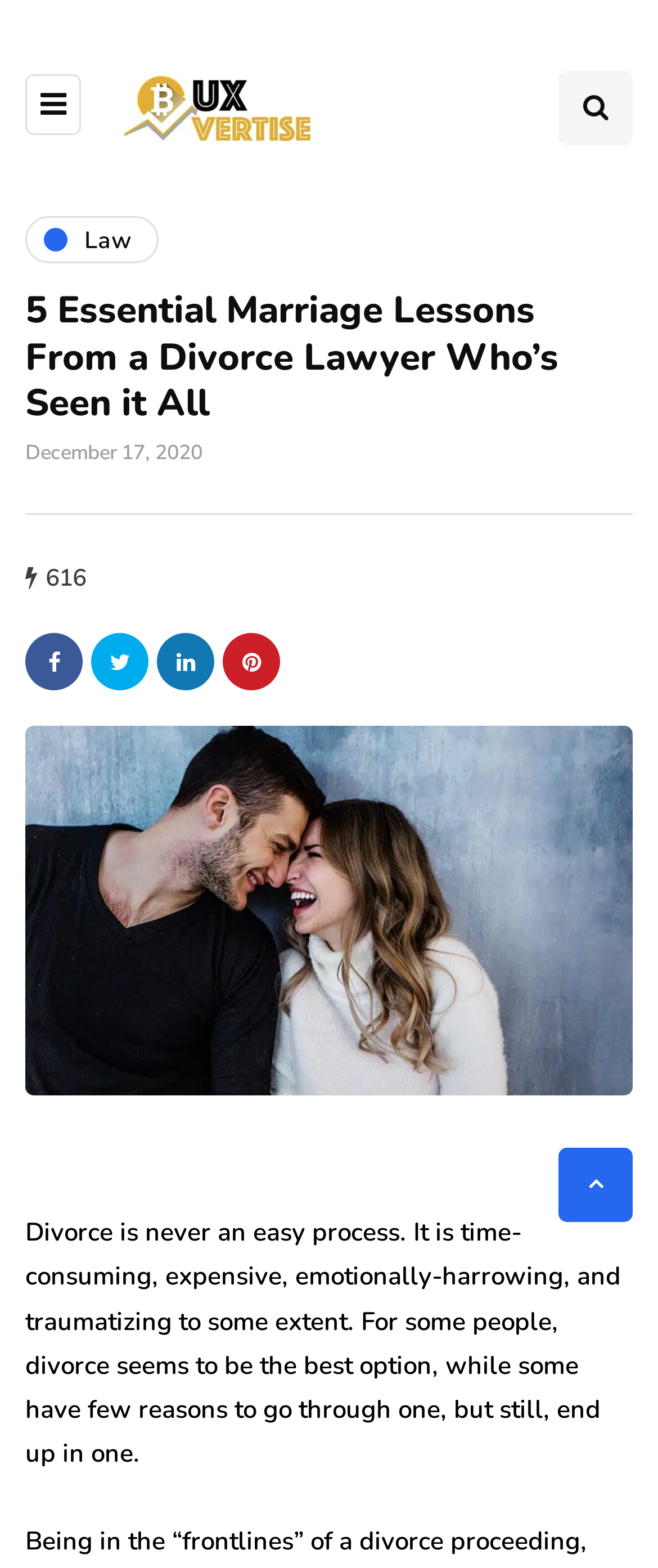Pinpoint the bounding box coordinates of the clickable area necessary to execute the following instruction: "Scroll to the top of the page". The coordinates should be given as four float numbers between 0 and 1, namely [left, top, right, bottom].

[0.849, 0.732, 0.962, 0.779]